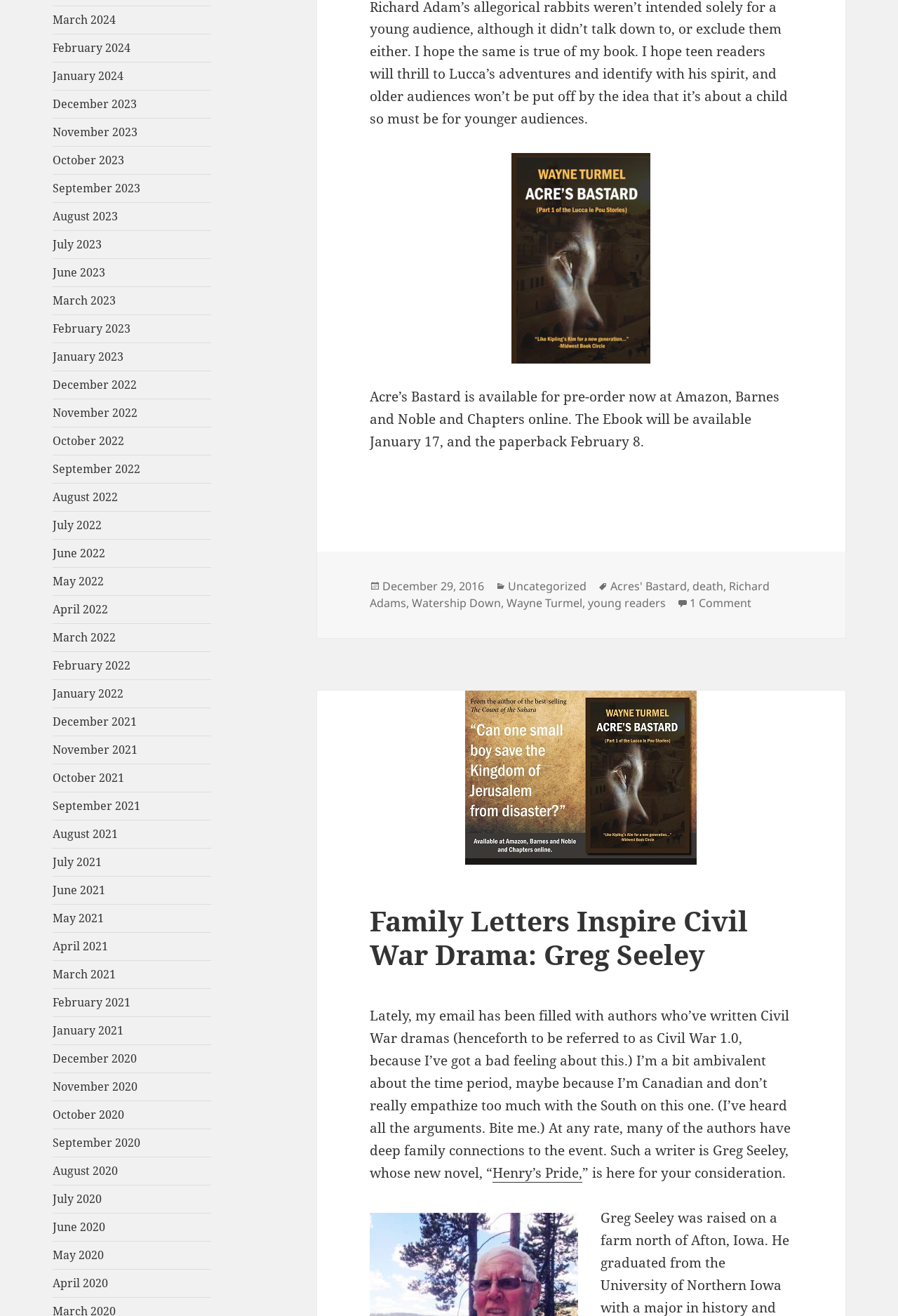Find the bounding box coordinates of the clickable area required to complete the following action: "Explore the tags of the post".

[0.679, 0.439, 0.706, 0.451]